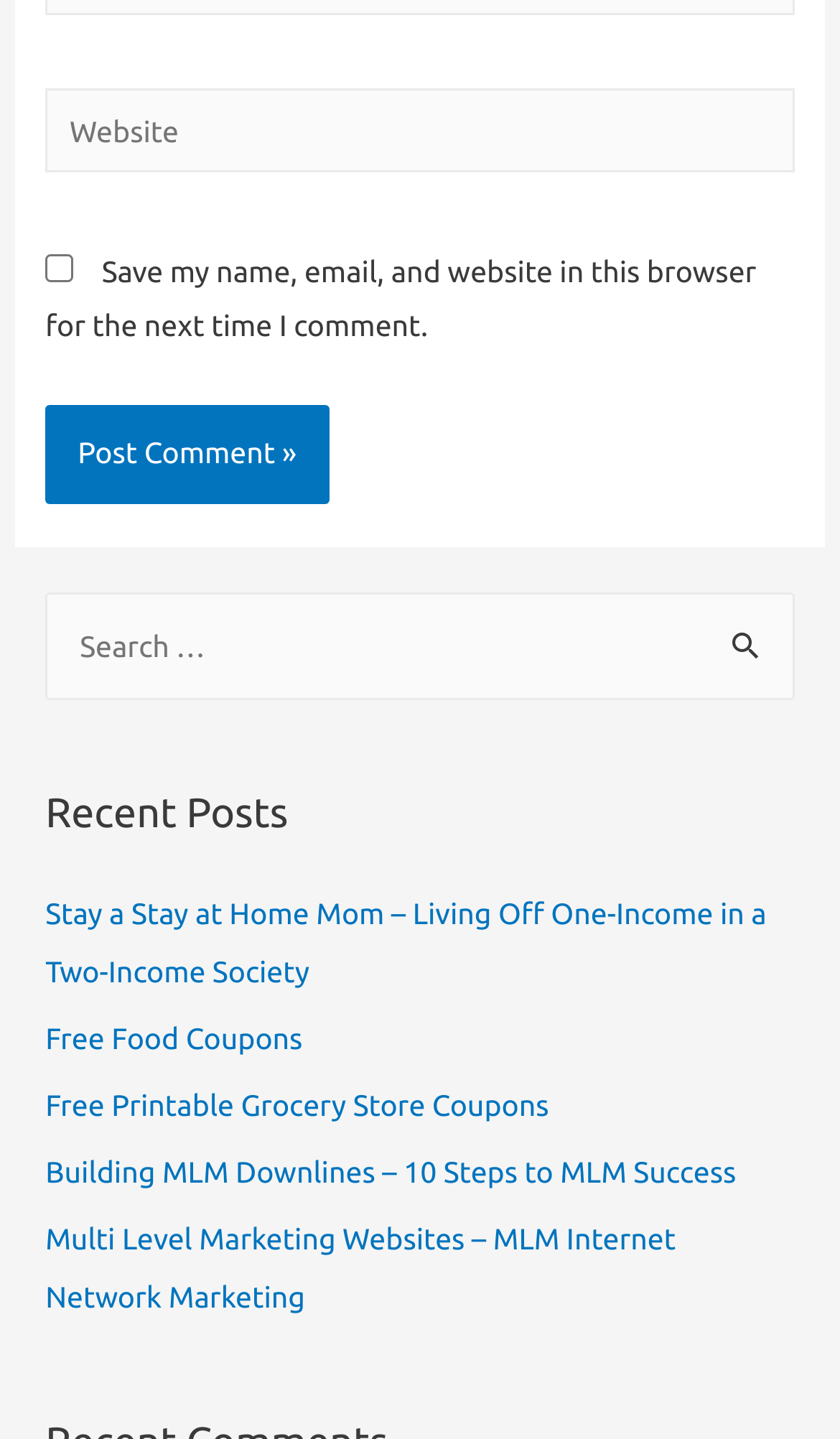Provide your answer in a single word or phrase: 
How many links are under 'Recent Posts'?

5